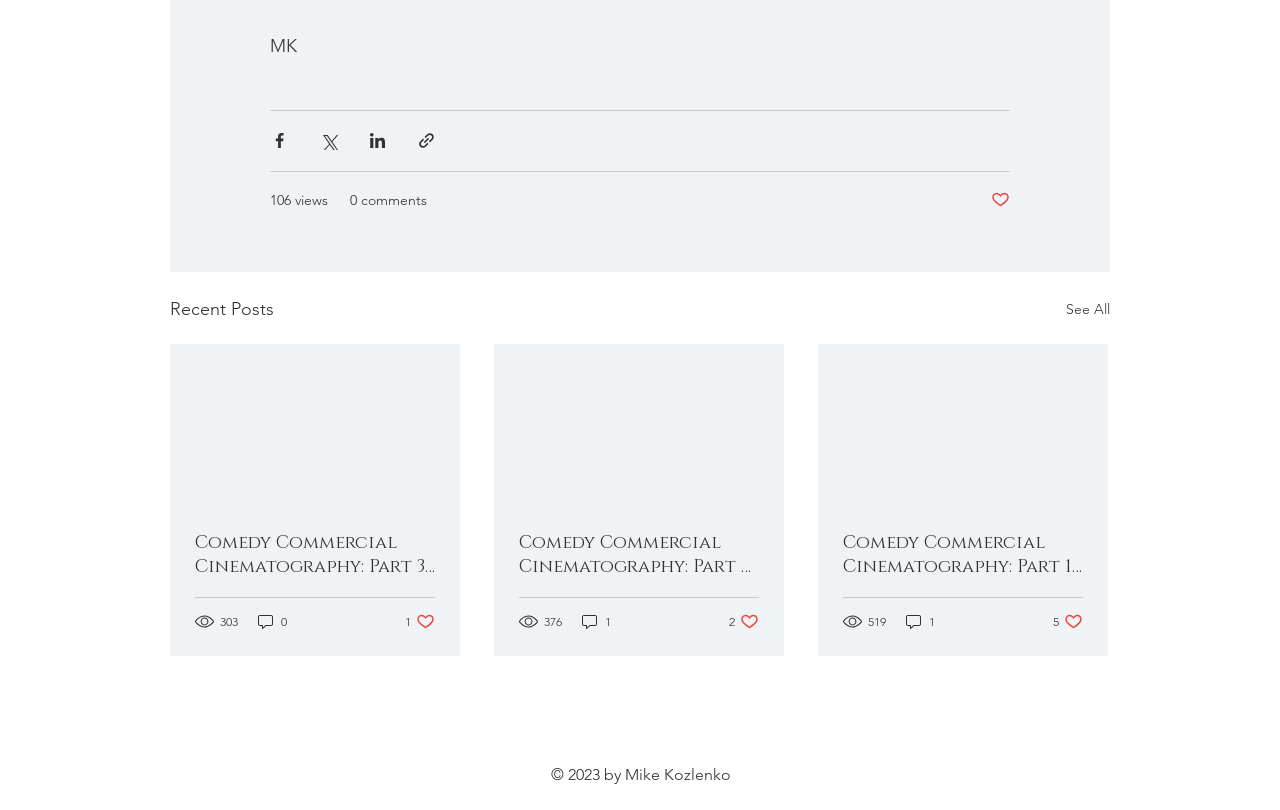Bounding box coordinates are specified in the format (top-left x, top-left y, bottom-right x, bottom-right y). All values are floating point numbers bounded between 0 and 1. Please provide the bounding box coordinate of the region this sentence describes: aria-label="Black Instagram Icon"

[0.492, 0.897, 0.511, 0.927]